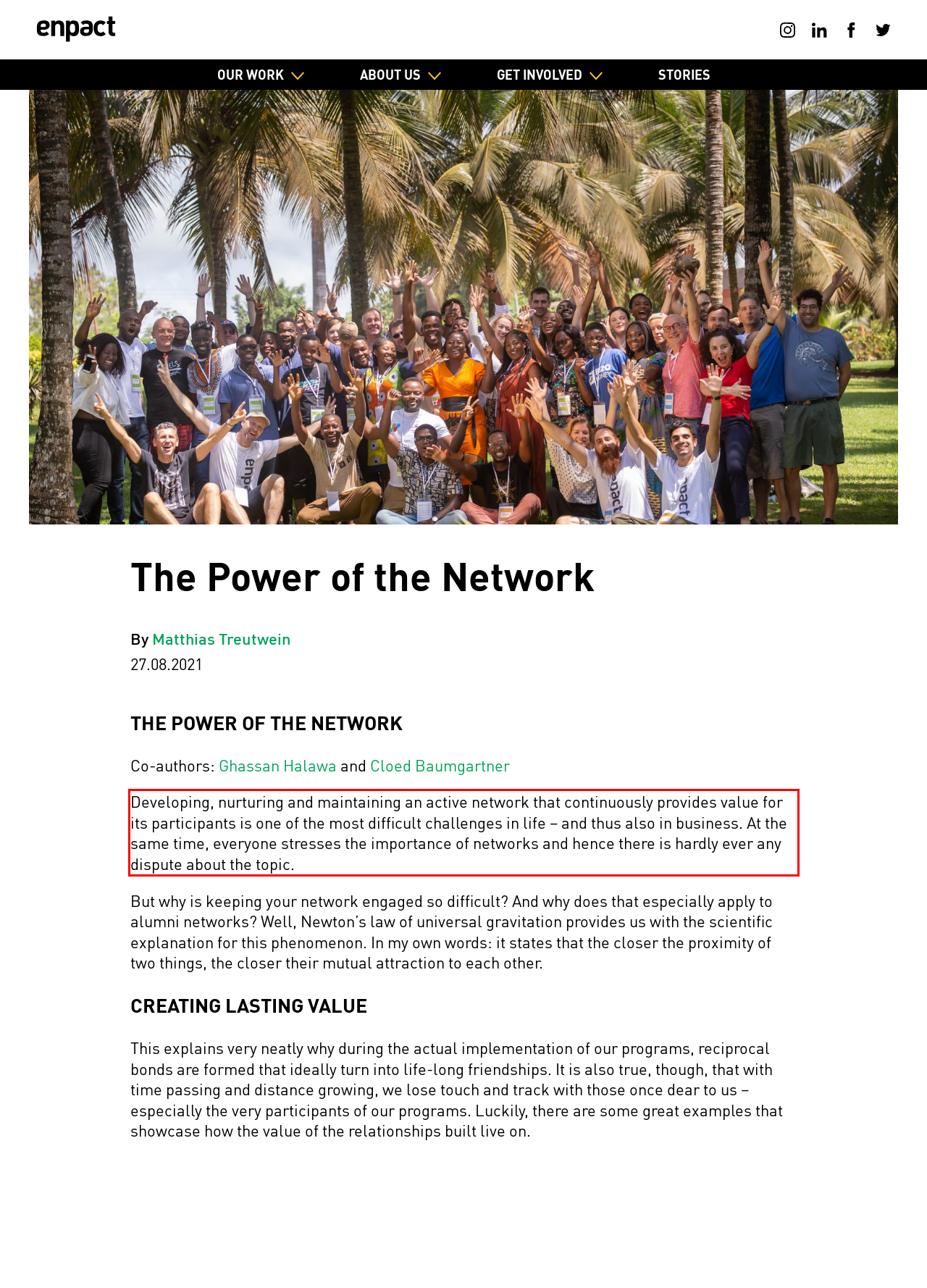Given a screenshot of a webpage, locate the red bounding box and extract the text it encloses.

Developing, nurturing and maintaining an active network that continuously provides value for its participants is one of the most difficult challenges in life – and thus also in business. At the same time, everyone stresses the importance of networks and hence there is hardly ever any dispute about the topic.